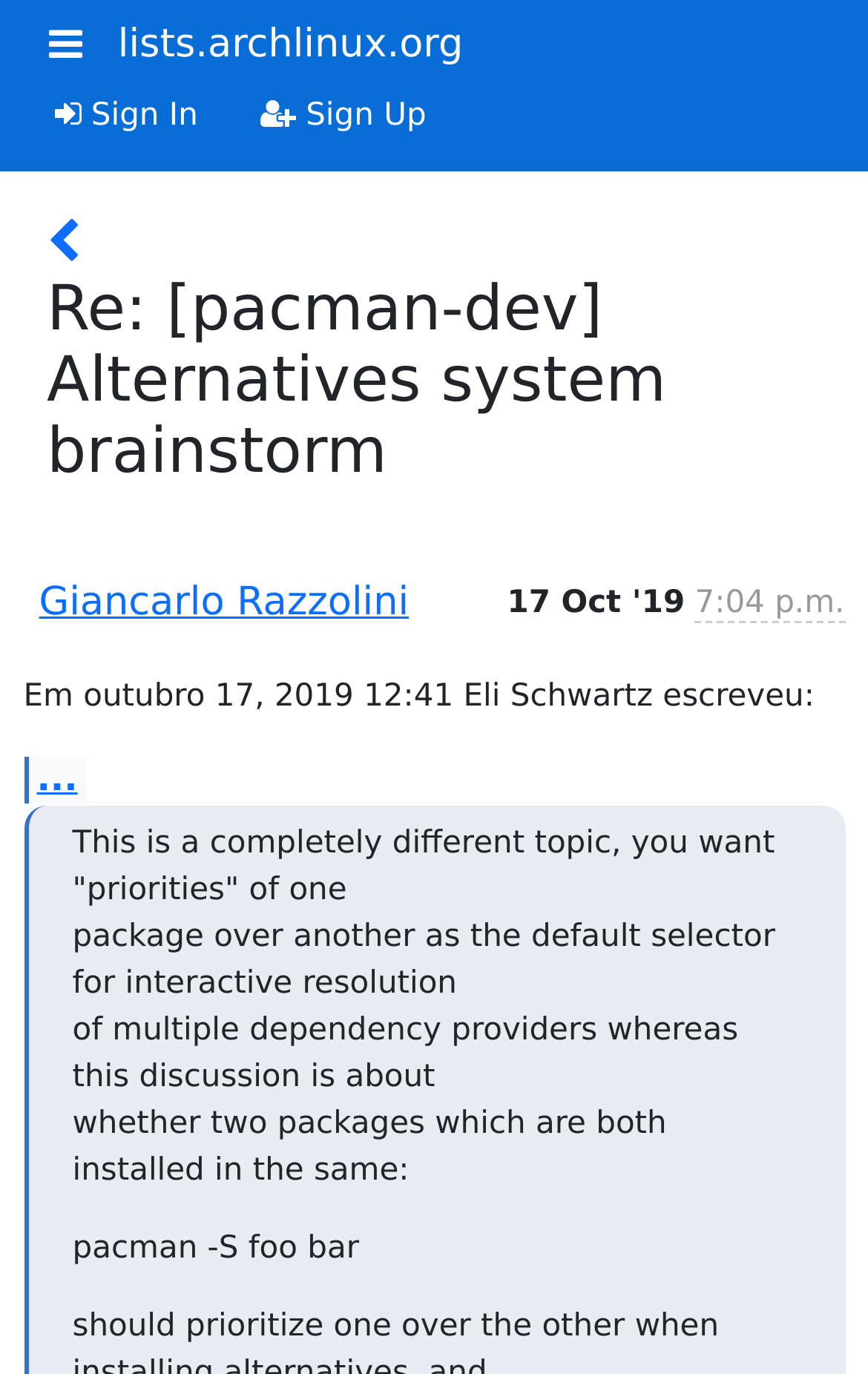How many links are there in the email content?
Give a detailed and exhaustive answer to the question.

I found the number of links in the email content by counting the link elements inside the LayoutTable element, which are 'Giancarlo Razzolini', '...', and 'pacman -S foo bar'.